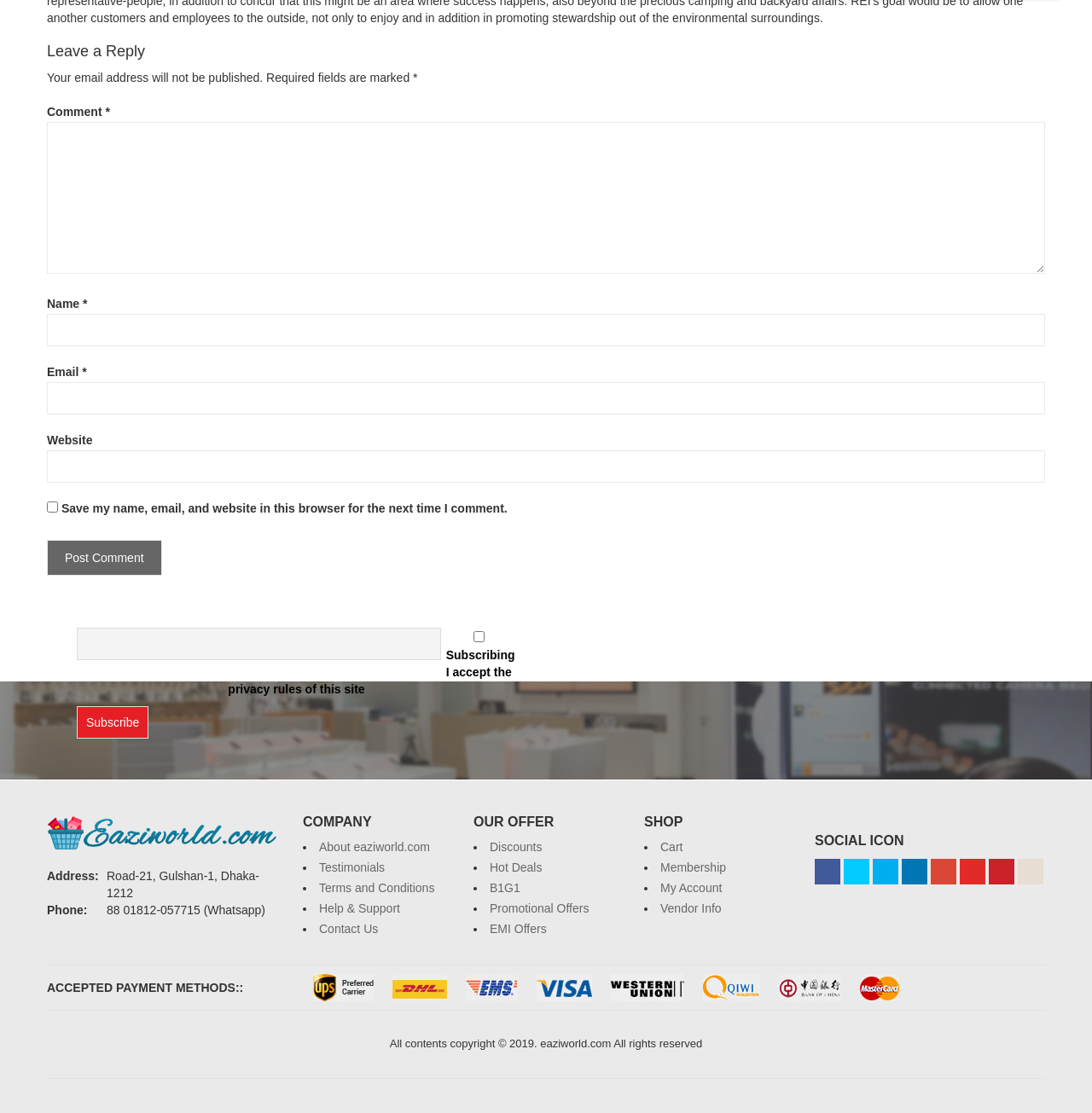Please determine the bounding box coordinates of the element's region to click in order to carry out the following instruction: "Leave a comment". The coordinates should be four float numbers between 0 and 1, i.e., [left, top, right, bottom].

[0.043, 0.109, 0.957, 0.246]